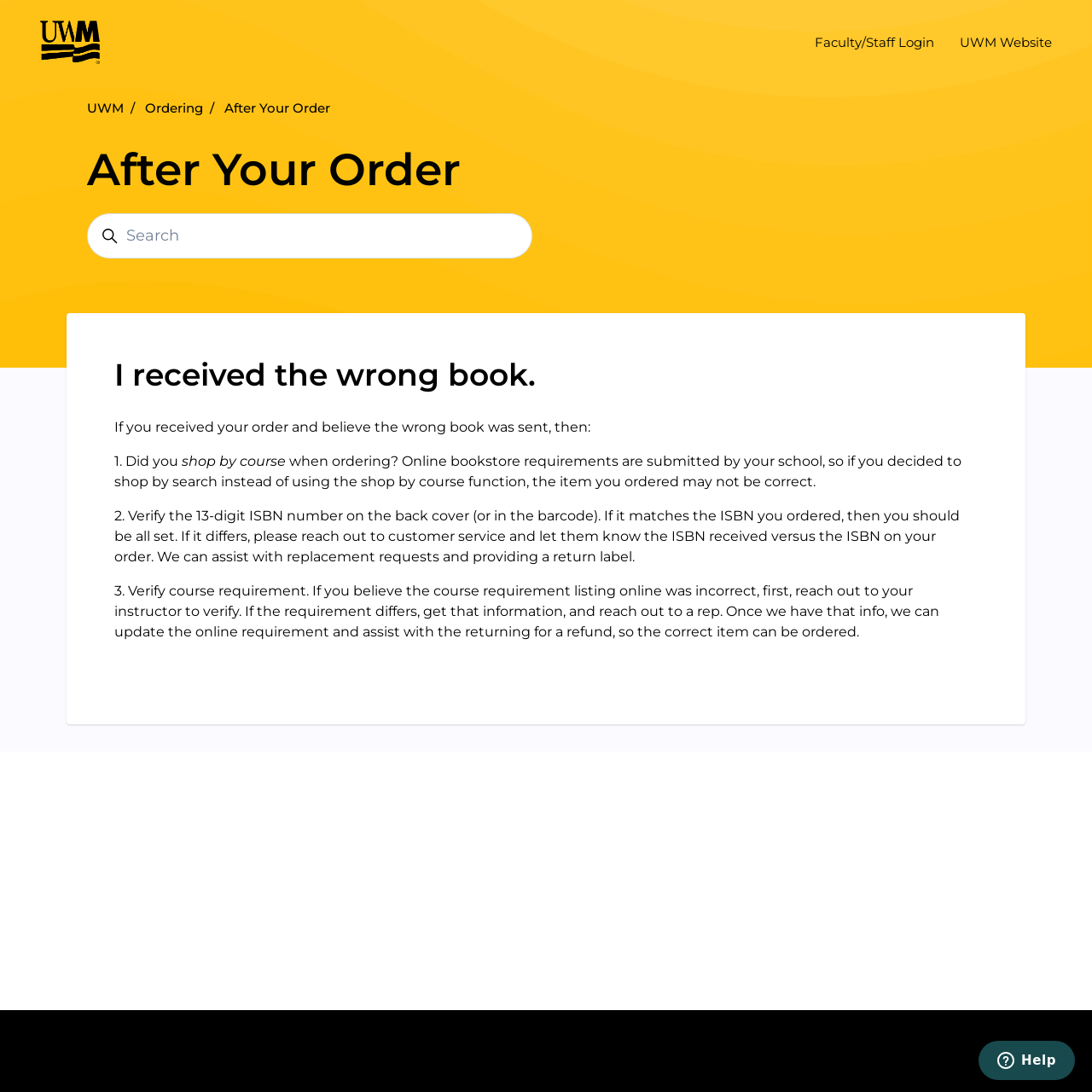What is the purpose of the search box?
Refer to the image and provide a detailed answer to the question.

The search box is provided to allow users to search for specific information or topics within the webpage or the website, as indicated by the heading 'Search' above the search box.